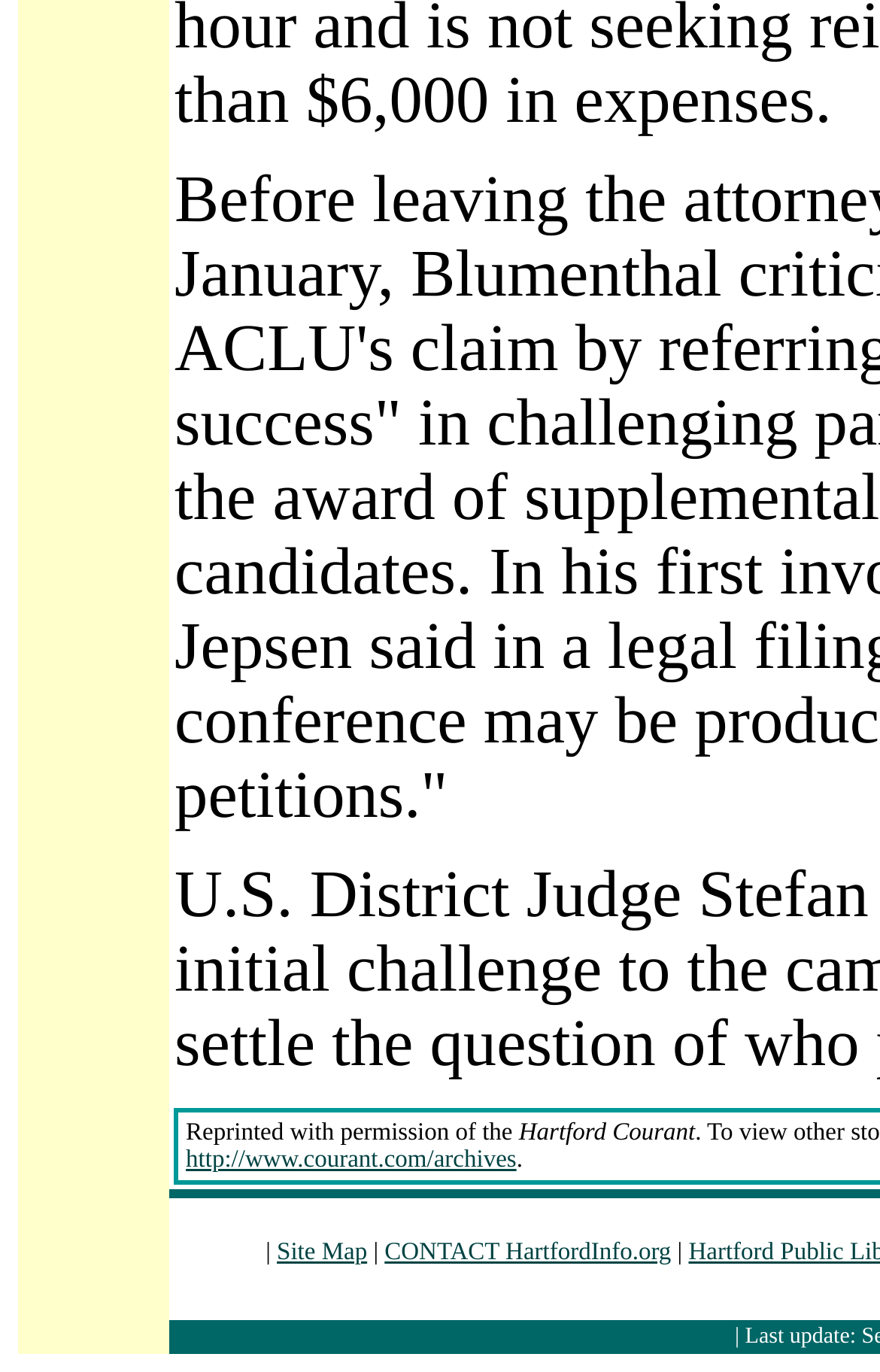Show the bounding box coordinates for the HTML element described as: "http://www.courant.com/archives".

[0.211, 0.836, 0.587, 0.855]